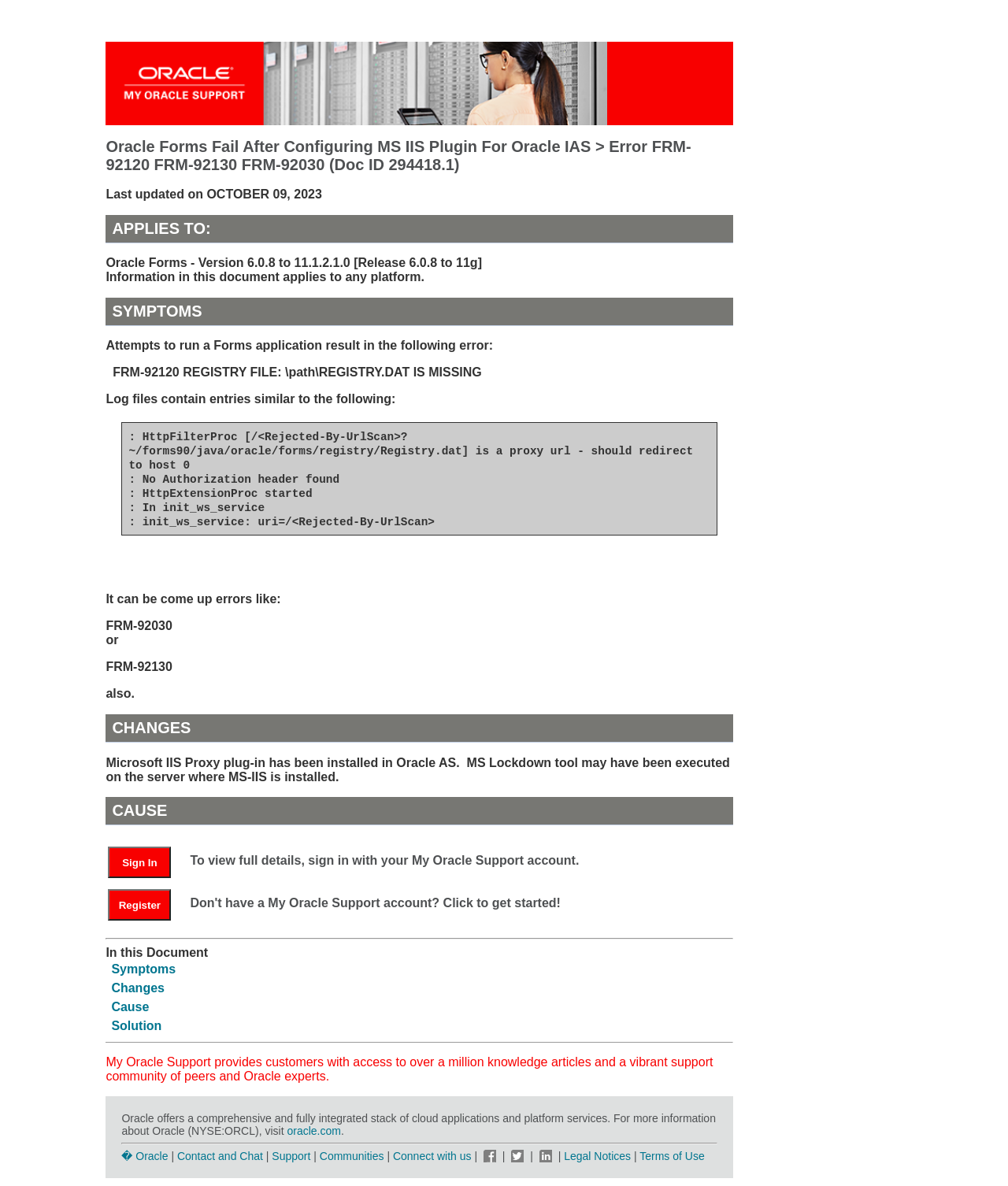Identify the bounding box coordinates of the region that needs to be clicked to carry out this instruction: "Read the solution". Provide these coordinates as four float numbers ranging from 0 to 1, i.e., [left, top, right, bottom].

[0.11, 0.859, 0.16, 0.87]